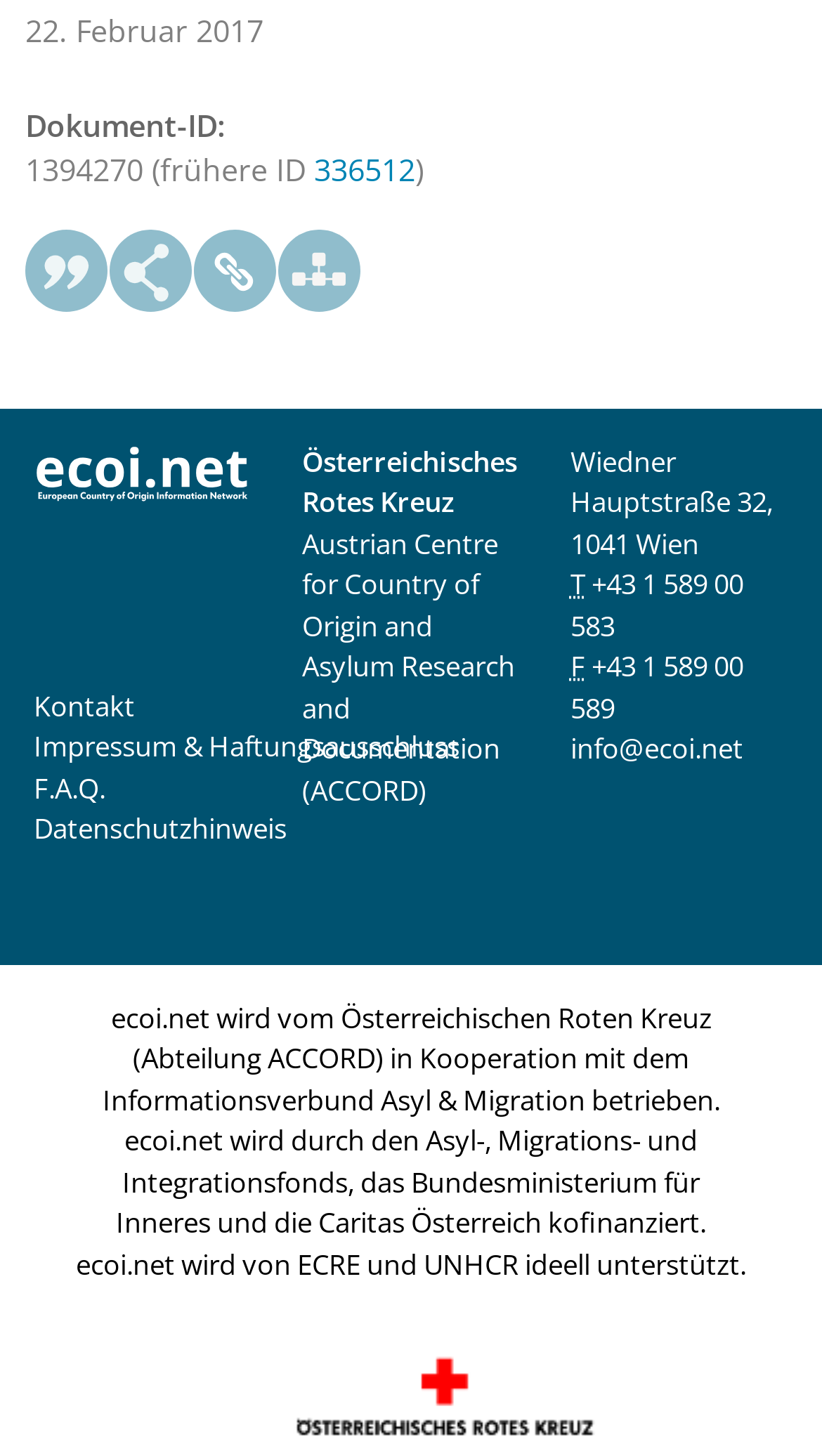Utilize the details in the image to give a detailed response to the question: How many links are there in the footer section?

The footer section contains links to 'Kontakt', 'Impressum & Haftungsausschluss', 'F.A.Q.', 'Datenschutzhinweis', and the logo of Österreichisches Rotes Kreuz, which is a total of 5 links.